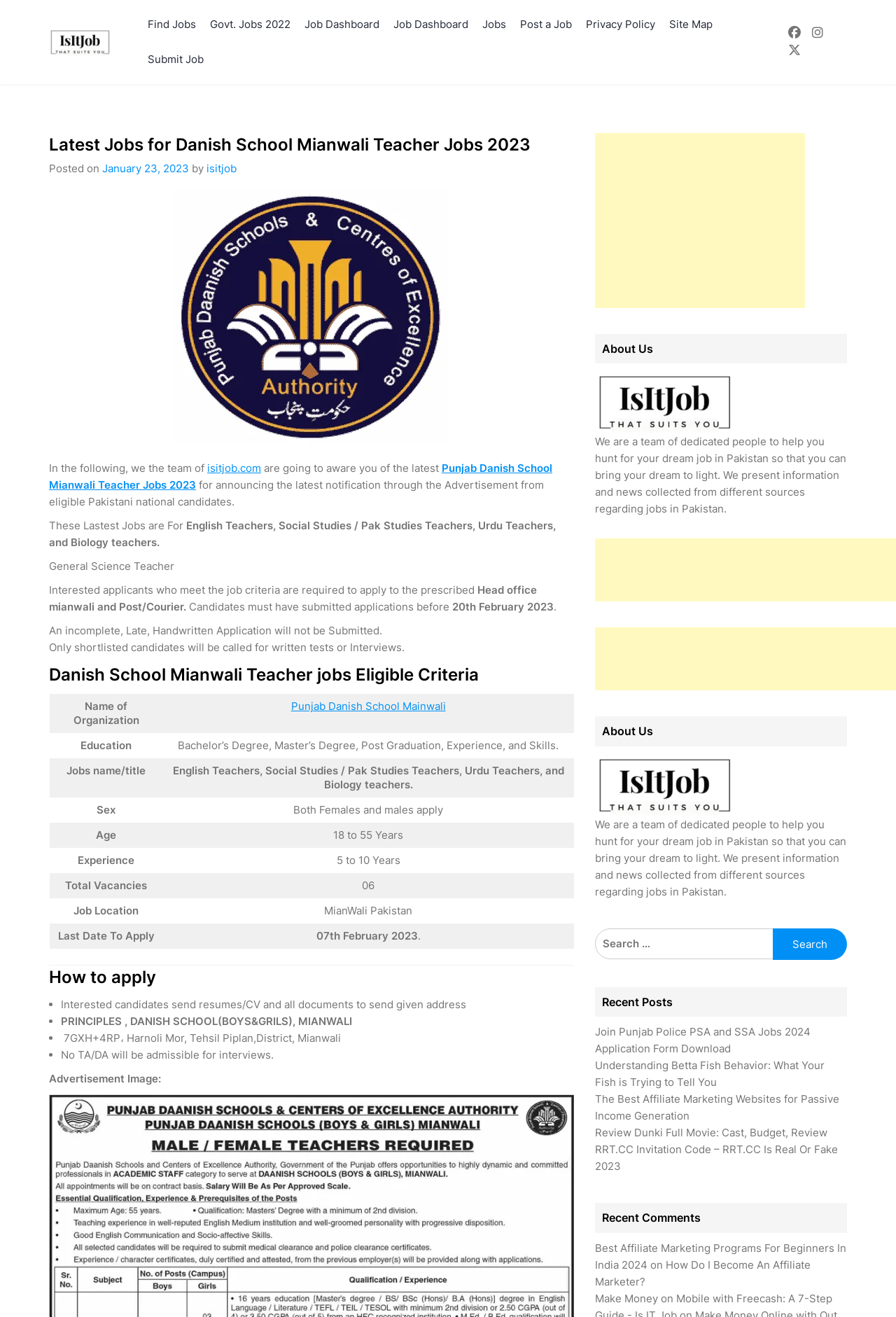What is the name of the school?
Look at the screenshot and provide an in-depth answer.

The name of the school can be found in the table under the 'Danish School Mianwali Teacher jobs Eligible Criteria' section, where it is mentioned as 'Punjab Danish School Mainwali' in the 'Name of Organization' column.